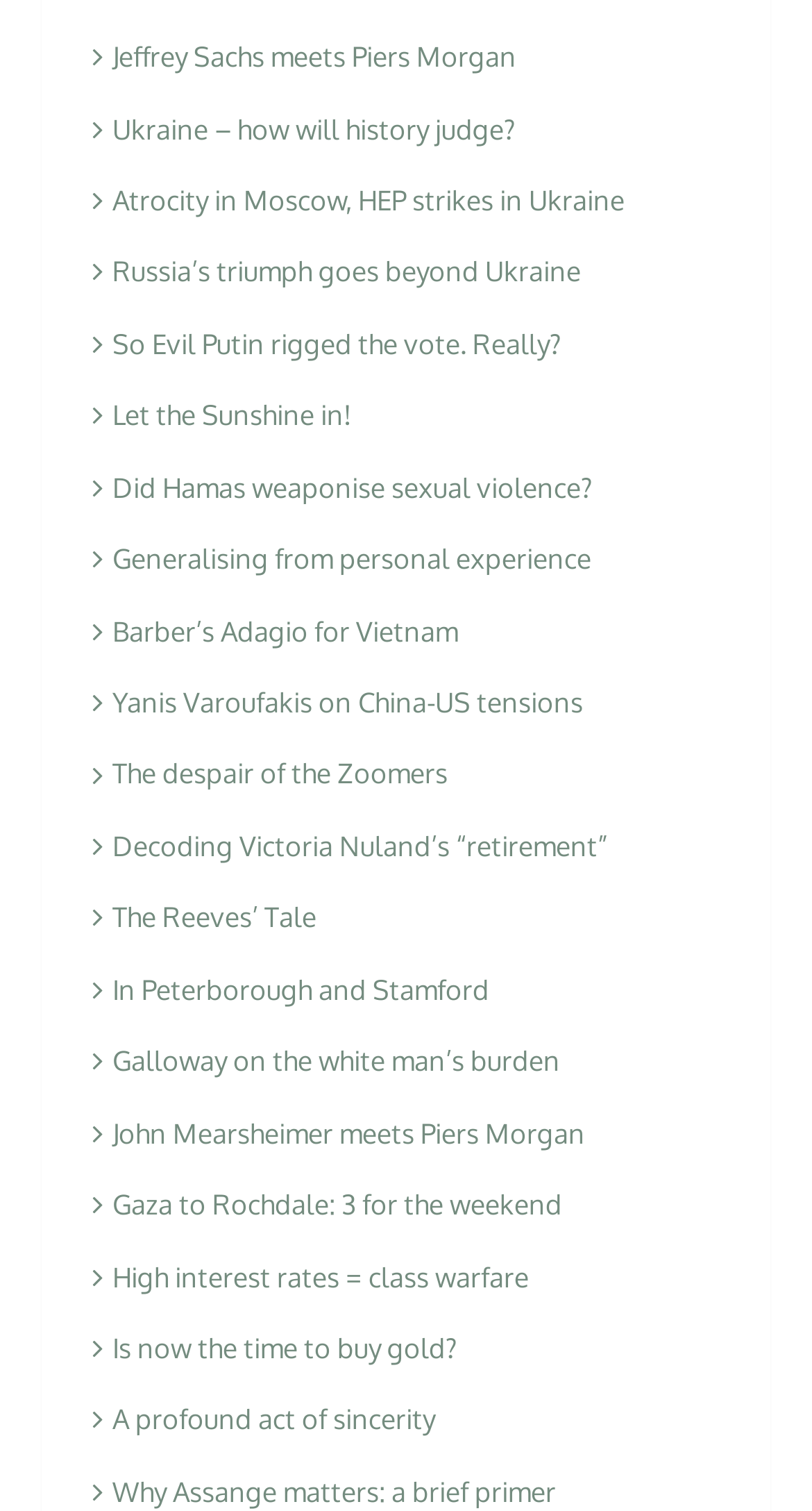Could you indicate the bounding box coordinates of the region to click in order to complete this instruction: "Check out article on Yanis Varoufakis' views on China-US tensions".

[0.103, 0.454, 0.718, 0.476]